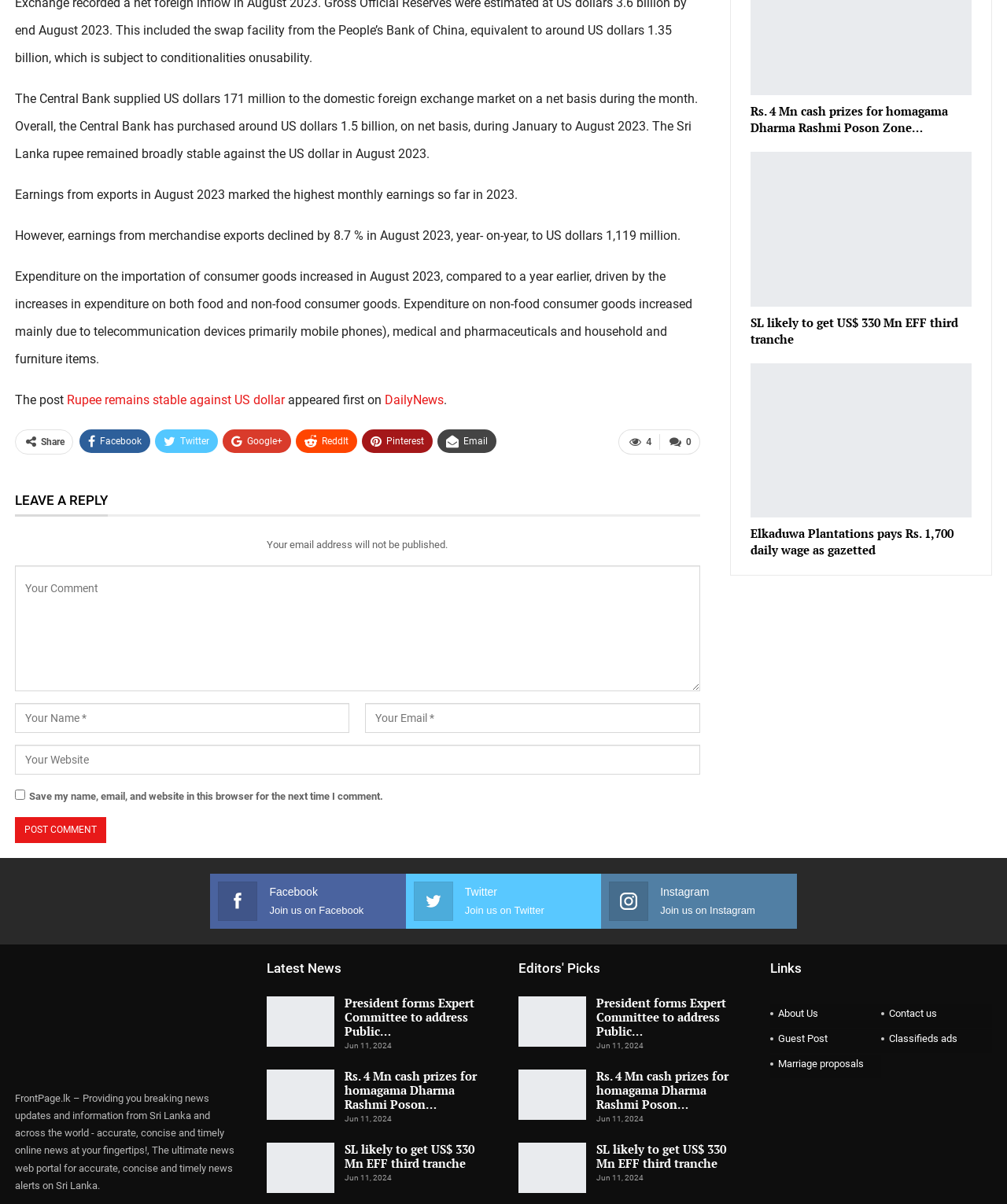Identify the bounding box for the element characterized by the following description: "Instagram Join us on Instagram".

[0.605, 0.734, 0.783, 0.764]